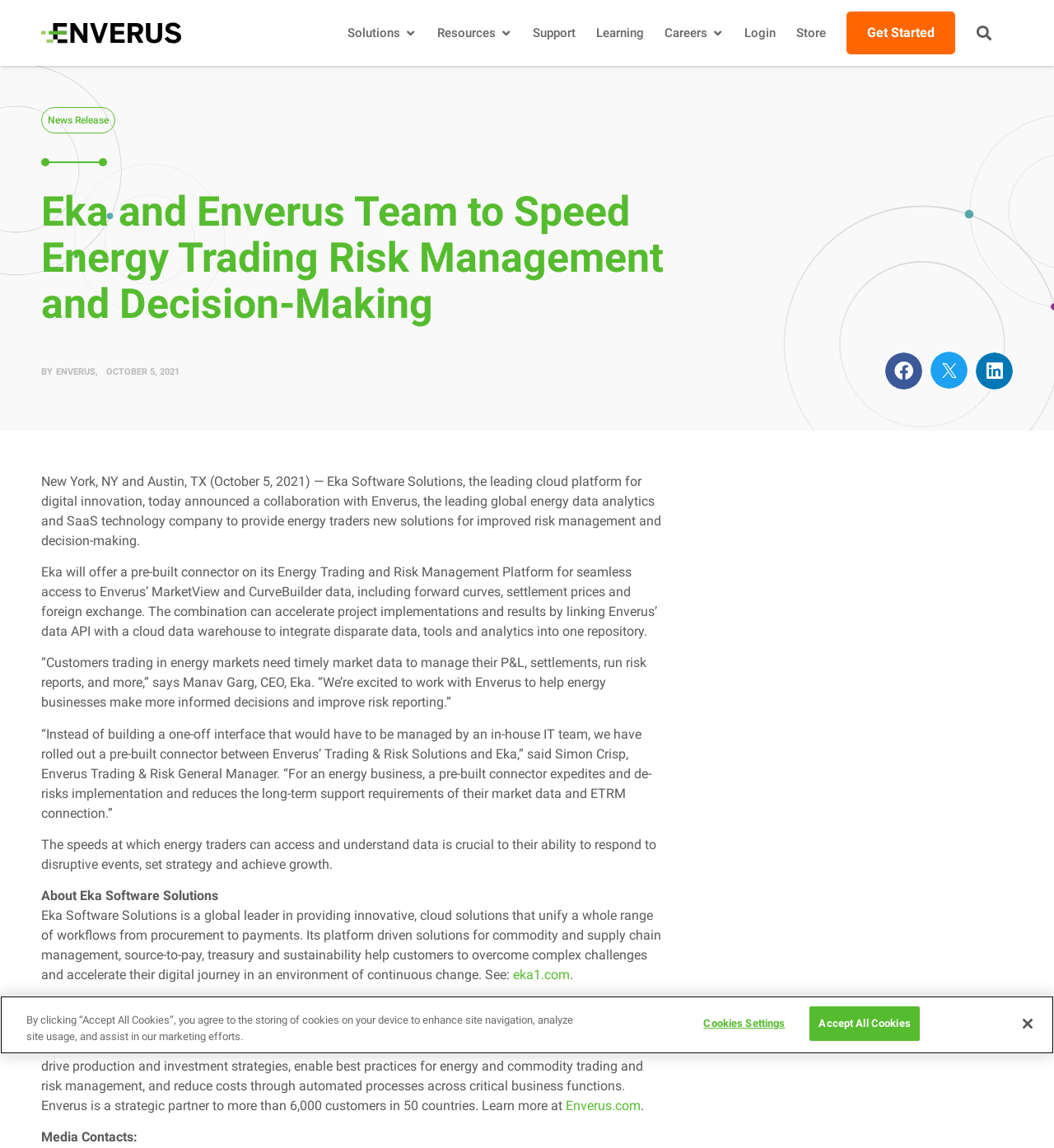Determine the bounding box coordinates of the section to be clicked to follow the instruction: "Share on Facebook". The coordinates should be given as four float numbers between 0 and 1, formatted as [left, top, right, bottom].

[0.84, 0.307, 0.875, 0.339]